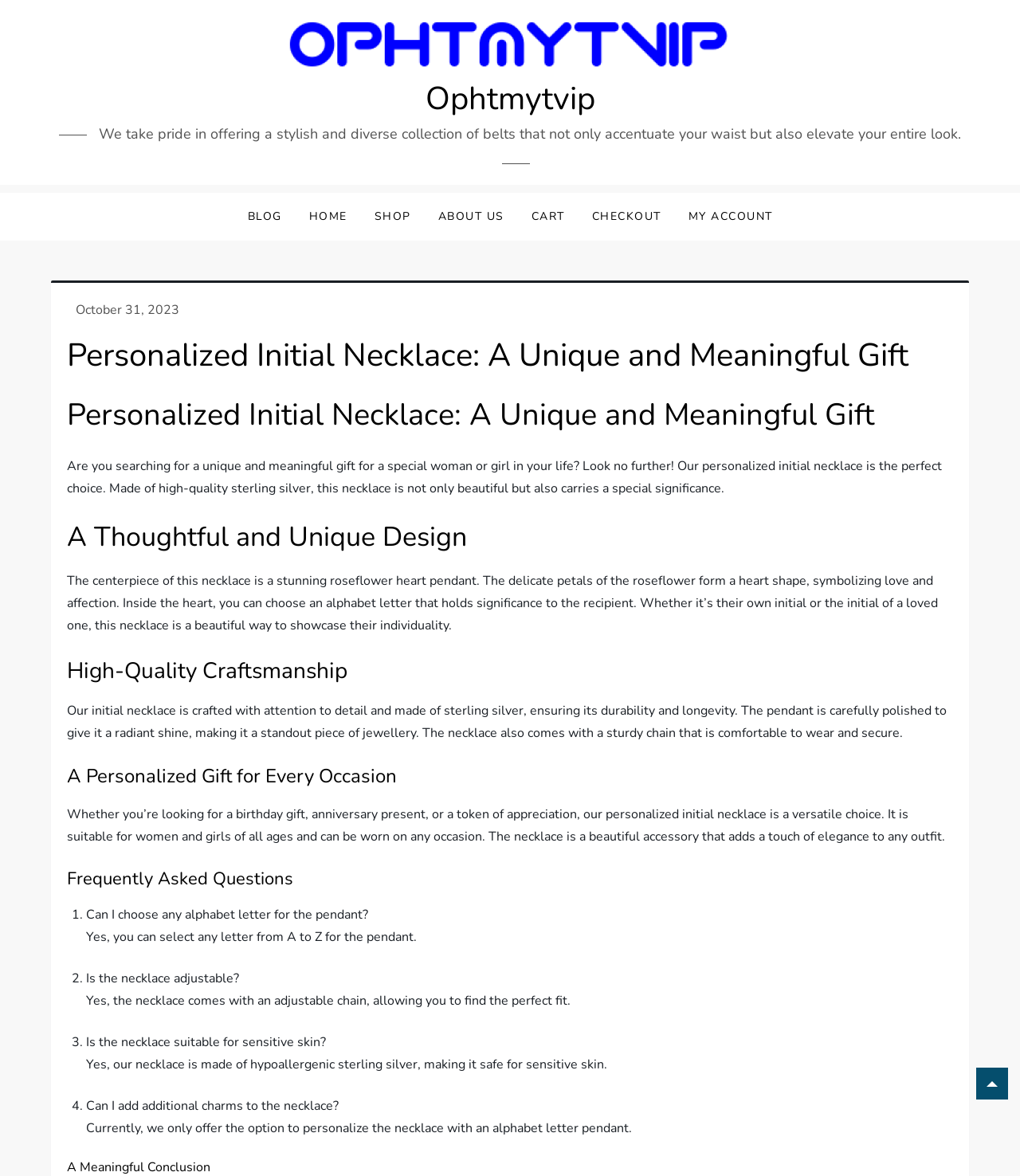Specify the bounding box coordinates of the area that needs to be clicked to achieve the following instruction: "Click on the 'to-top' link".

[0.957, 0.908, 0.988, 0.935]